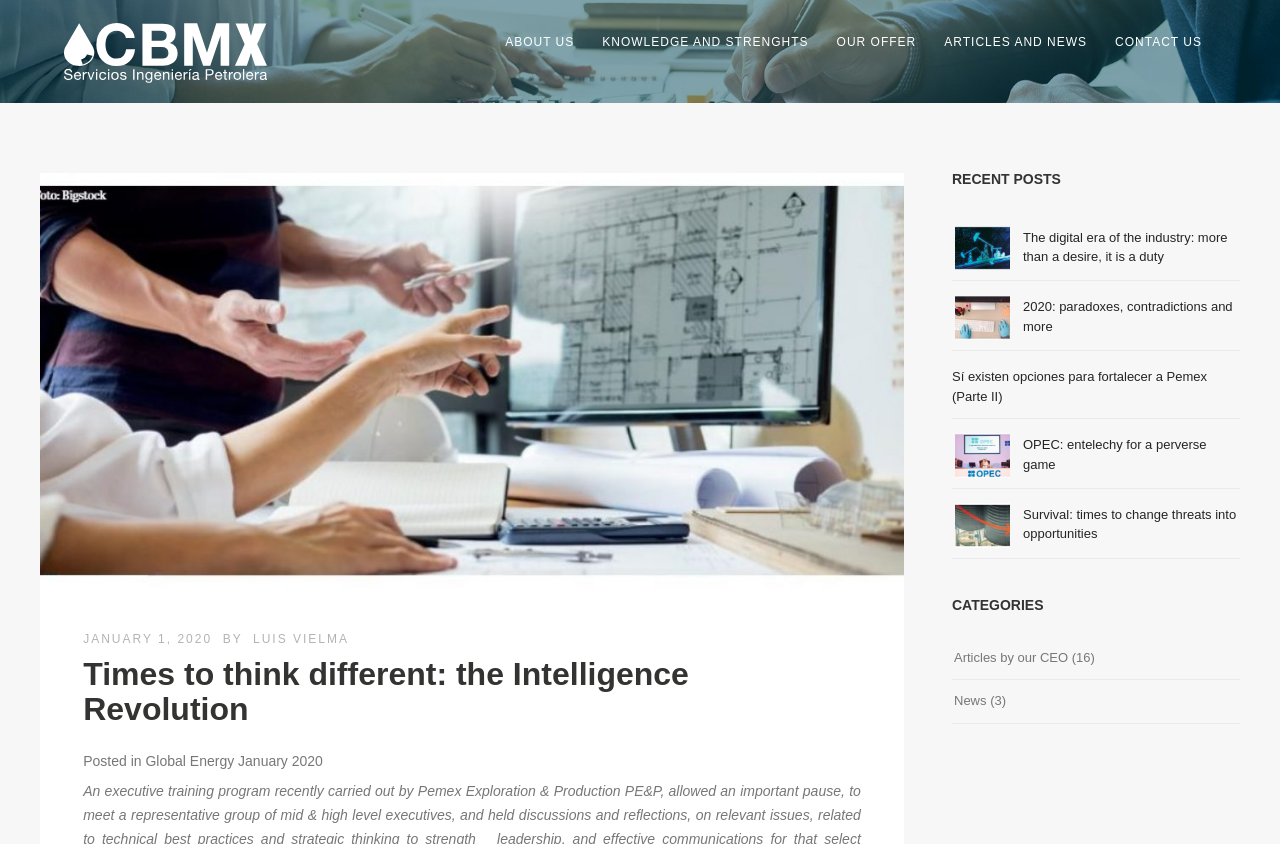Find the bounding box of the element with the following description: "Knowledge and Strenghts". The coordinates must be four float numbers between 0 and 1, formatted as [left, top, right, bottom].

[0.46, 0.036, 0.643, 0.064]